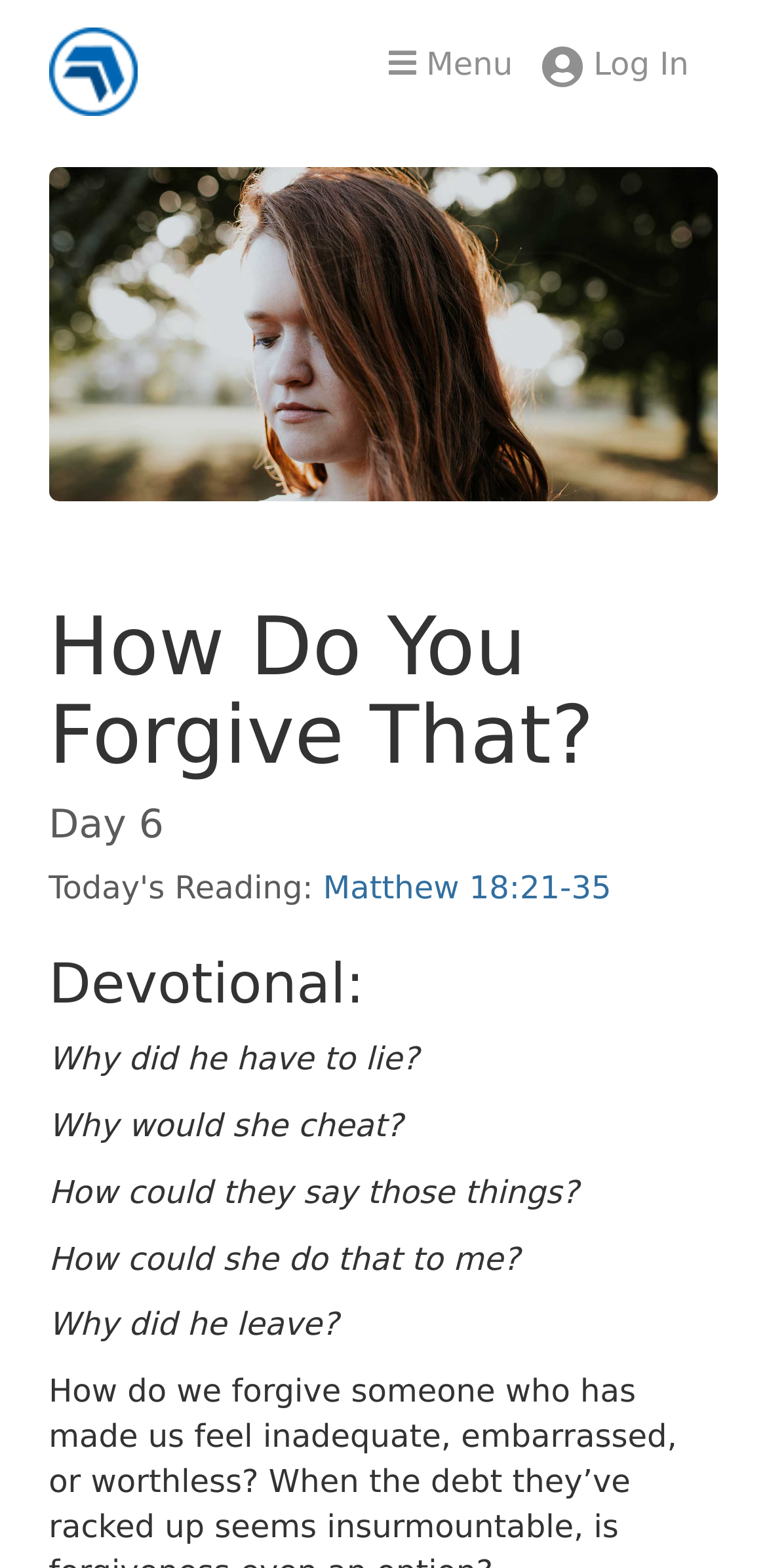Using the provided element description, identify the bounding box coordinates as (top-left x, top-left y, bottom-right x, bottom-right y). Ensure all values are between 0 and 1. Description: alt="Bedford Alliance Church"

[0.025, 0.0, 0.217, 0.063]